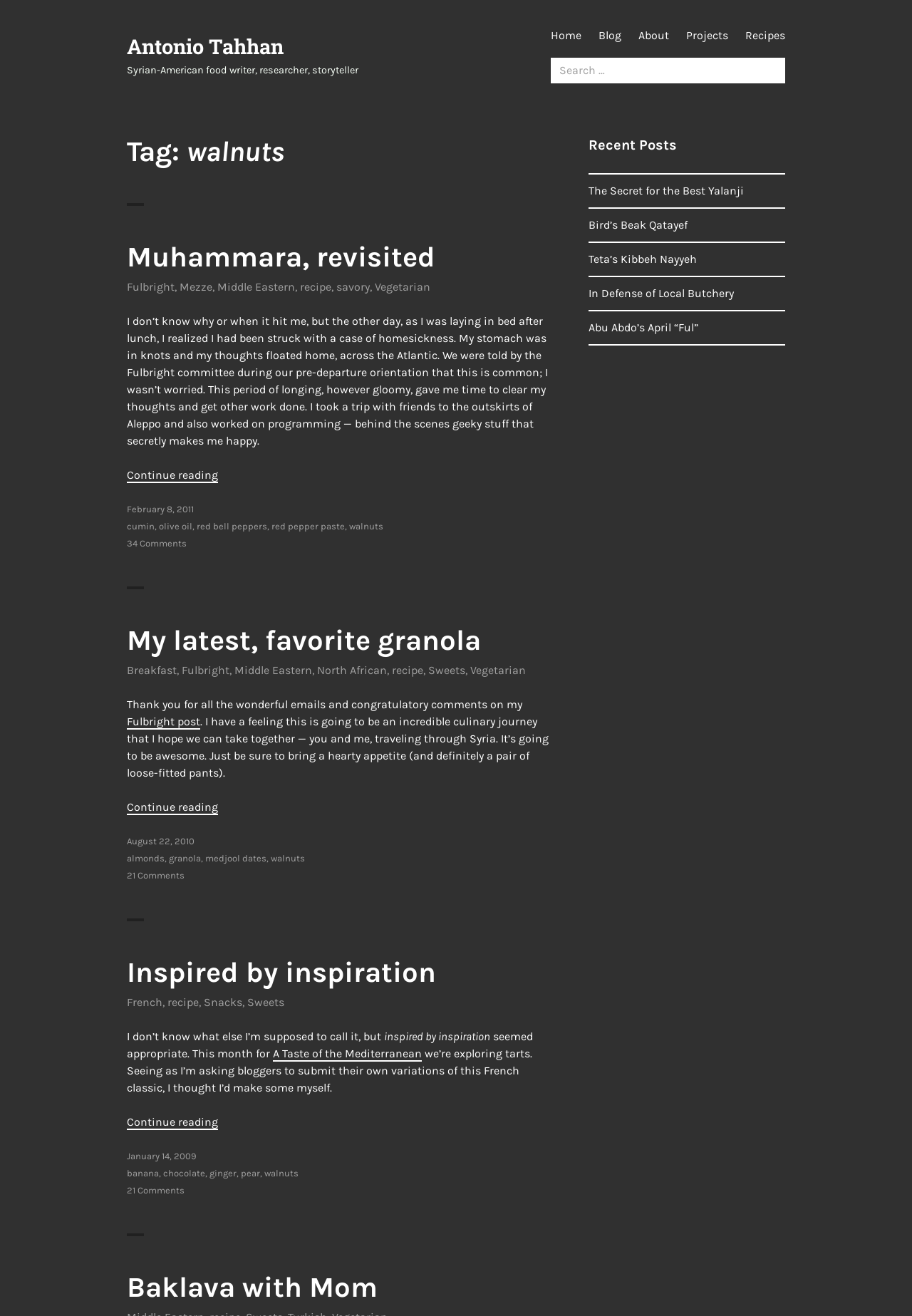Give a one-word or short-phrase answer to the following question: 
What type of recipes are featured on this website?

Middle Eastern and Vegetarian